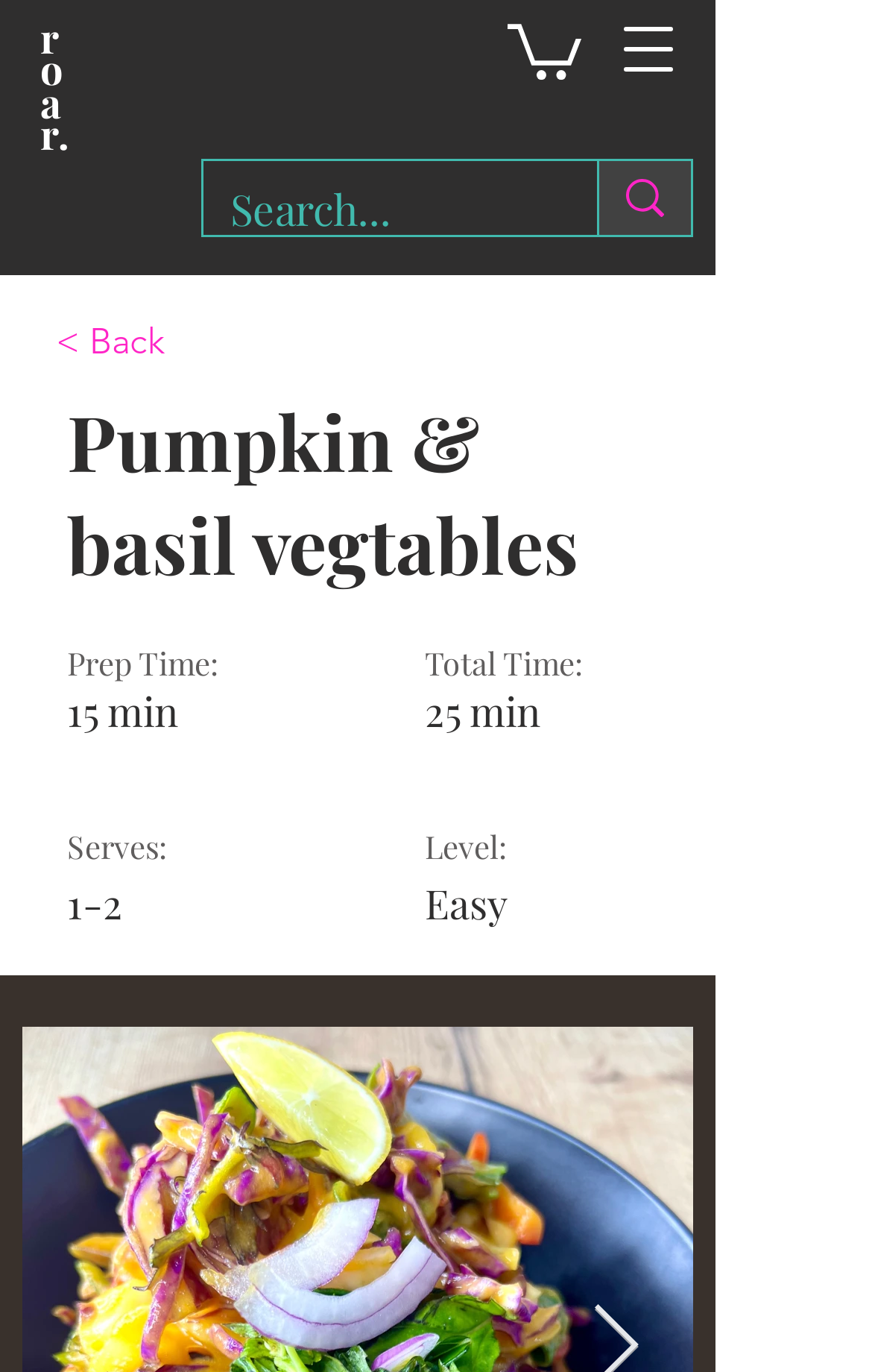Provide your answer to the question using just one word or phrase: What is the name of the dish?

Pumpkin & basil vegtables